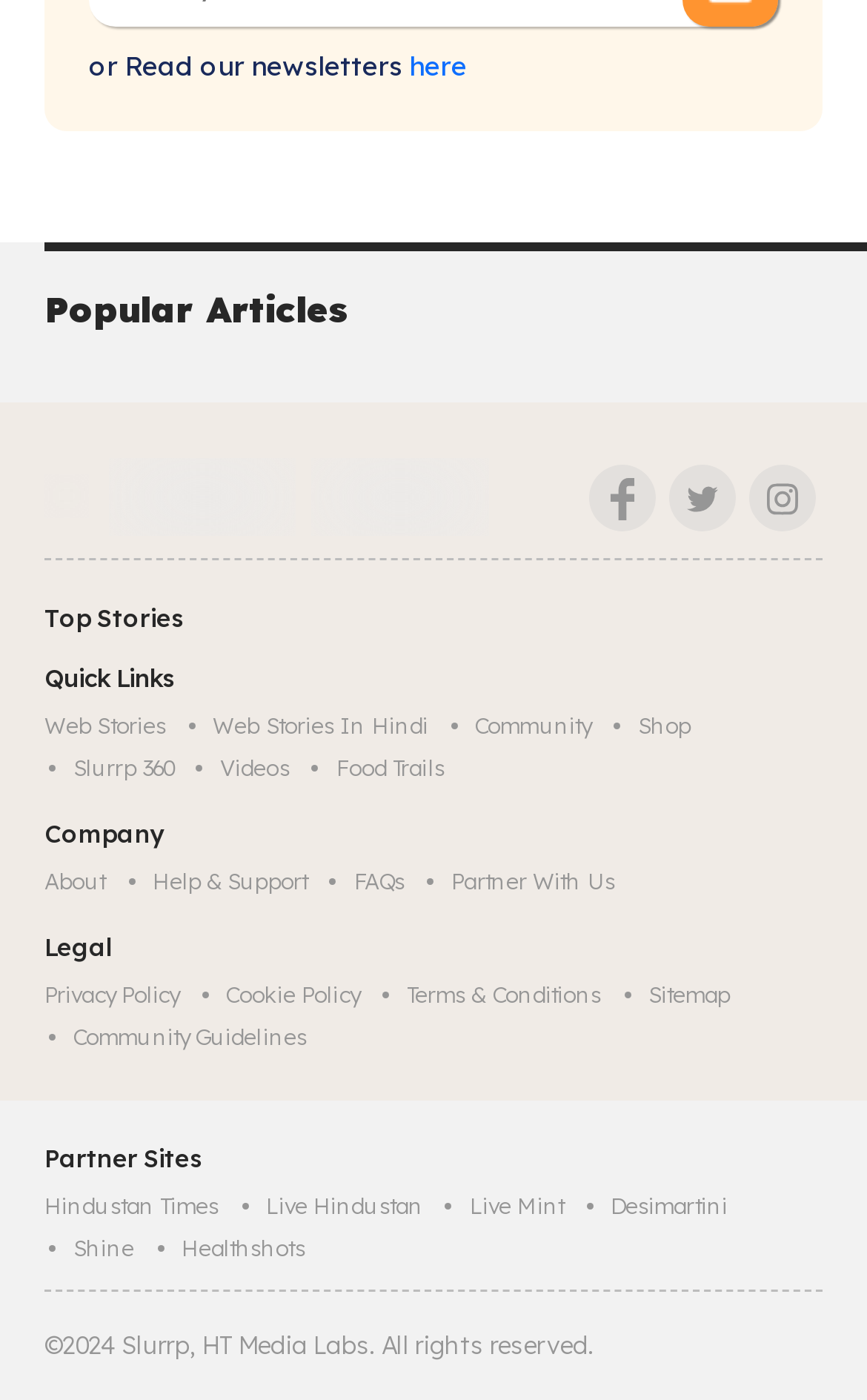Specify the bounding box coordinates of the region I need to click to perform the following instruction: "Contact Us". The coordinates must be four float numbers in the range of 0 to 1, i.e., [left, top, right, bottom].

None